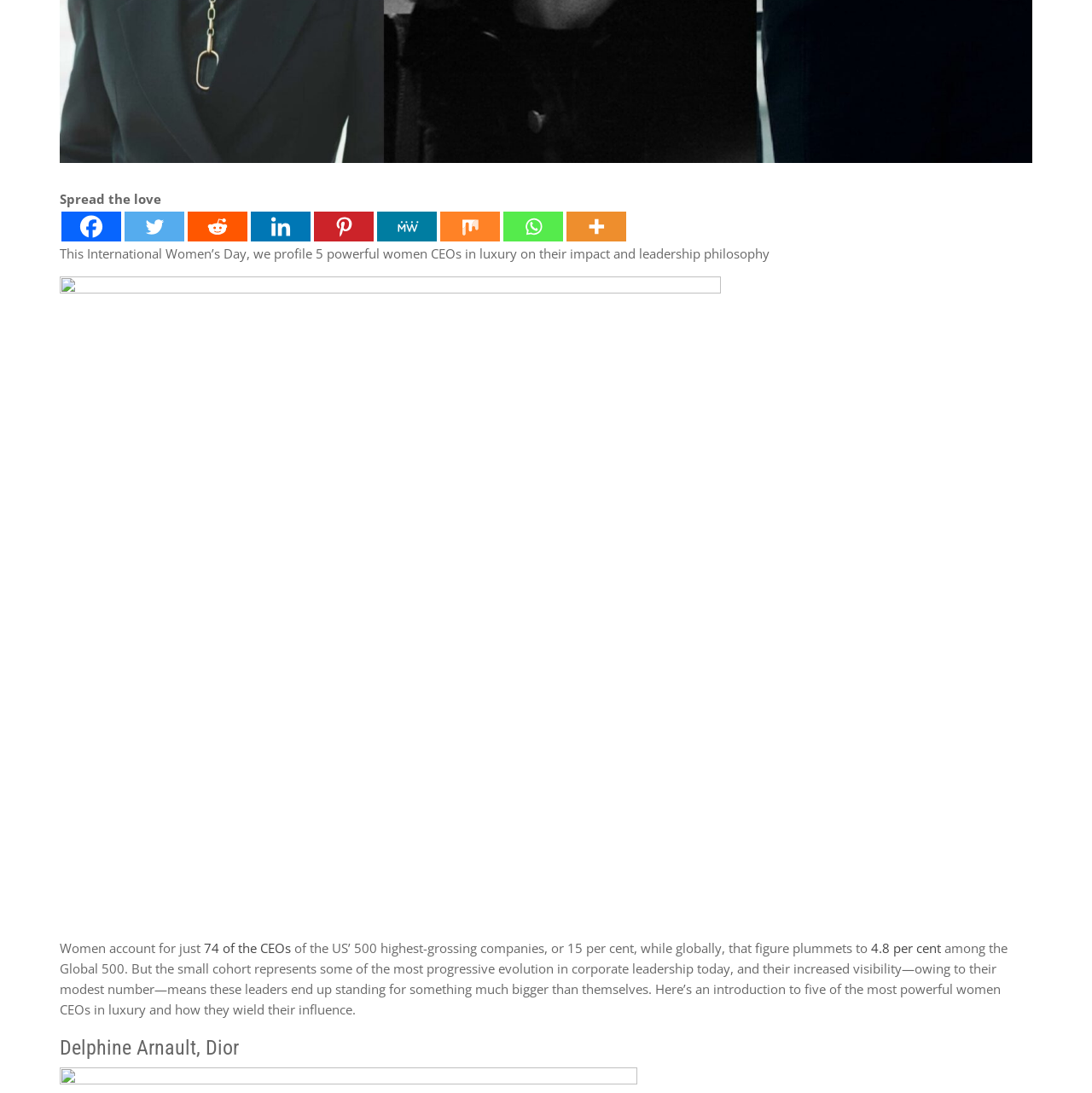Please locate the bounding box coordinates of the element that needs to be clicked to achieve the following instruction: "Share on Facebook". The coordinates should be four float numbers between 0 and 1, i.e., [left, top, right, bottom].

[0.056, 0.193, 0.111, 0.221]